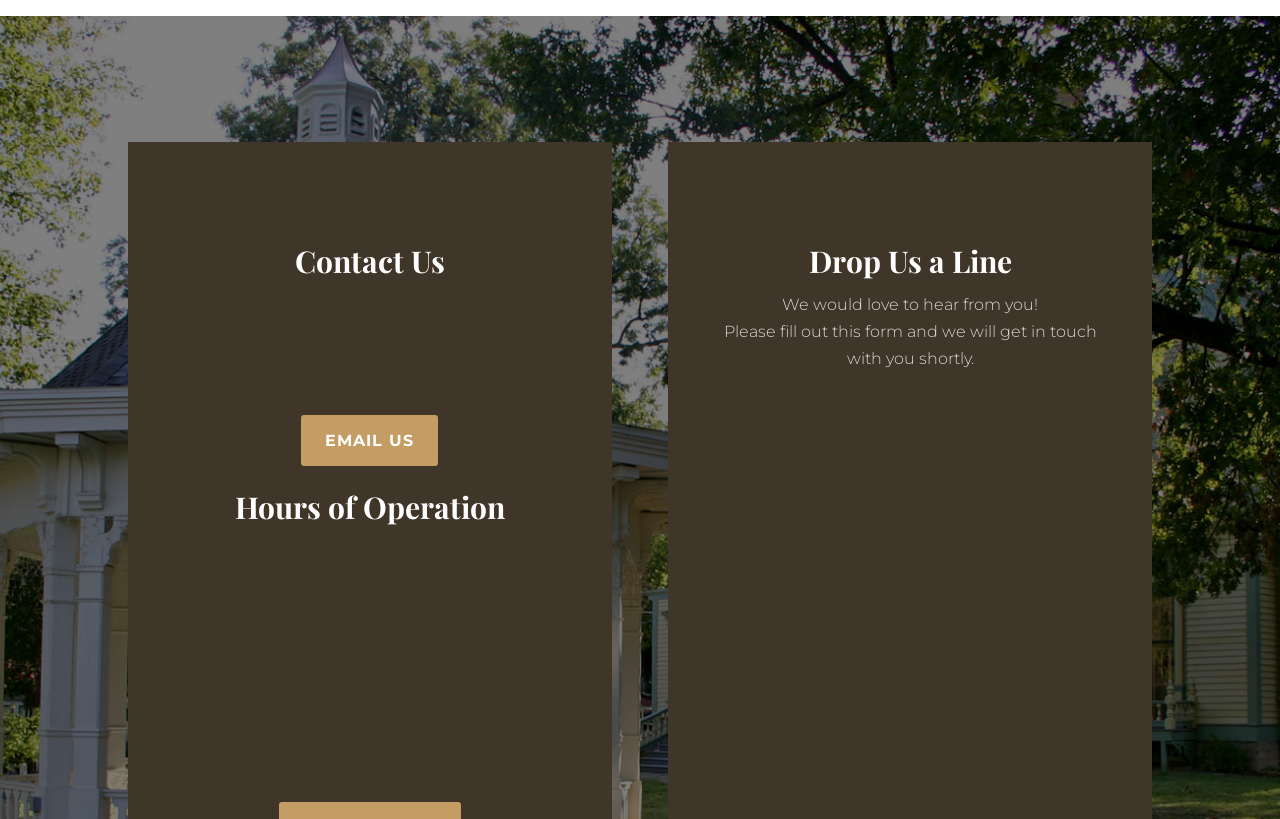Provide the bounding box coordinates of the HTML element described by the text: "parent_node: Last name="input_2.6" placeholder="Last Name"". The coordinates should be in the format [left, top, right, bottom] with values between 0 and 1.

[0.711, 0.473, 0.847, 0.533]